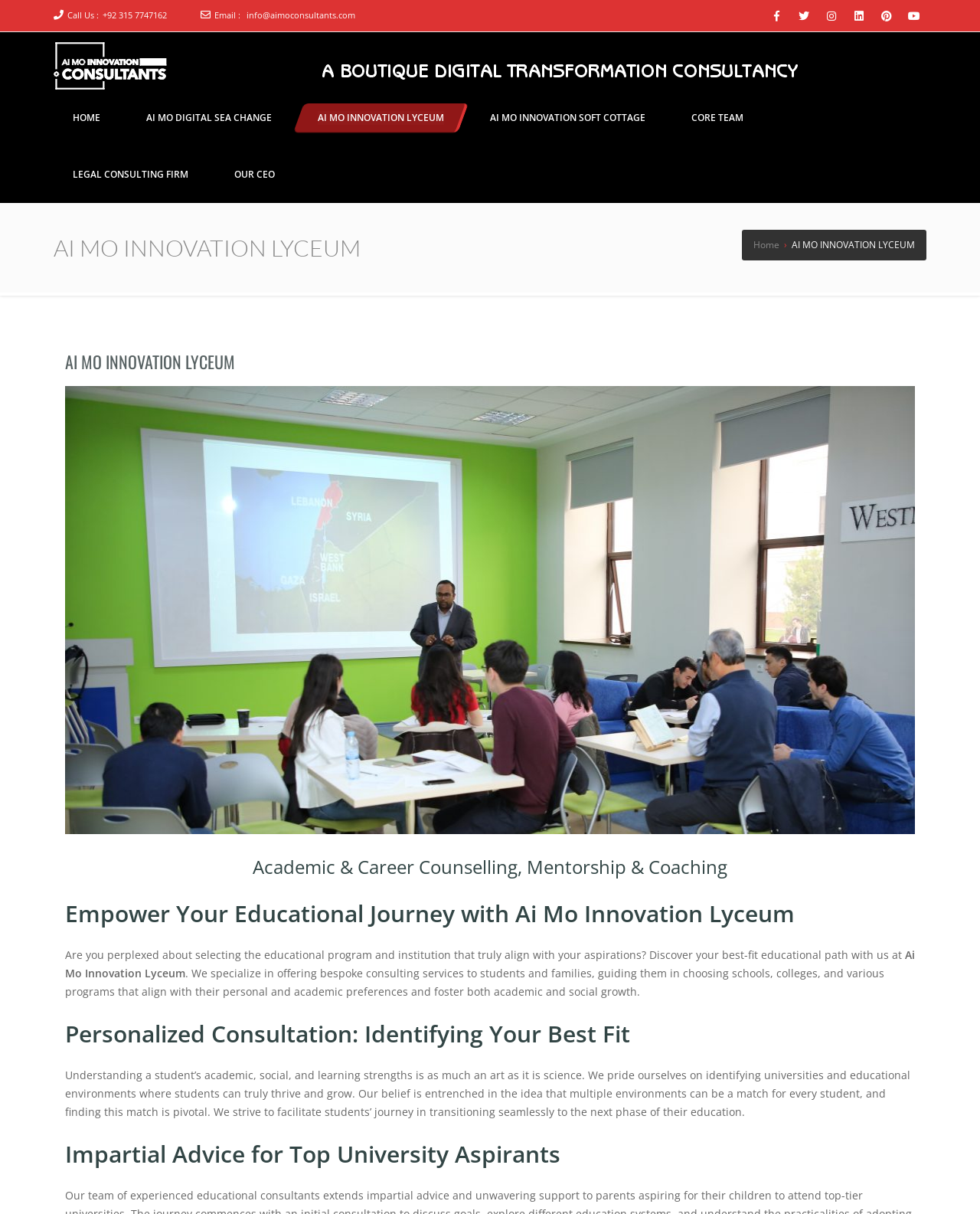Based on the element description "CORE TEAM", predict the bounding box coordinates of the UI element.

[0.686, 0.085, 0.778, 0.109]